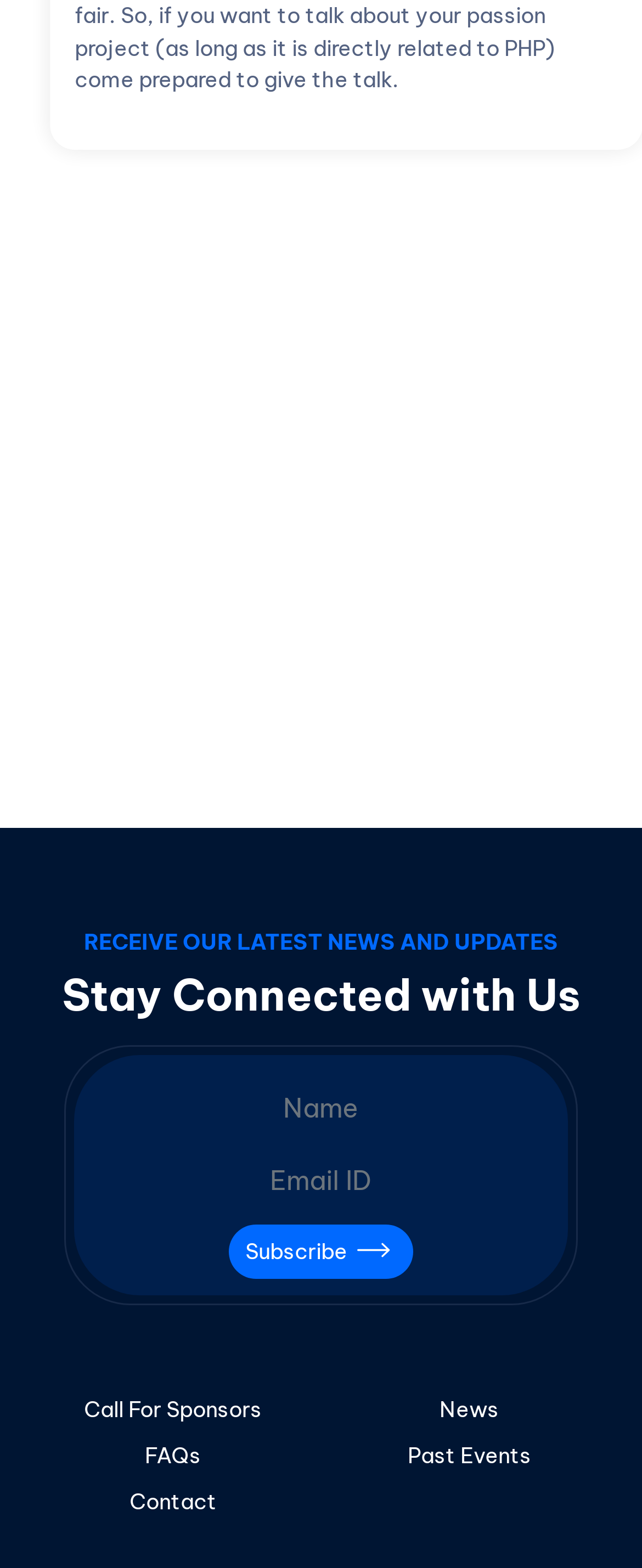Find the bounding box coordinates for the element described here: "name="email_id" placeholder="Email ID"".

[0.204, 0.528, 0.796, 0.574]